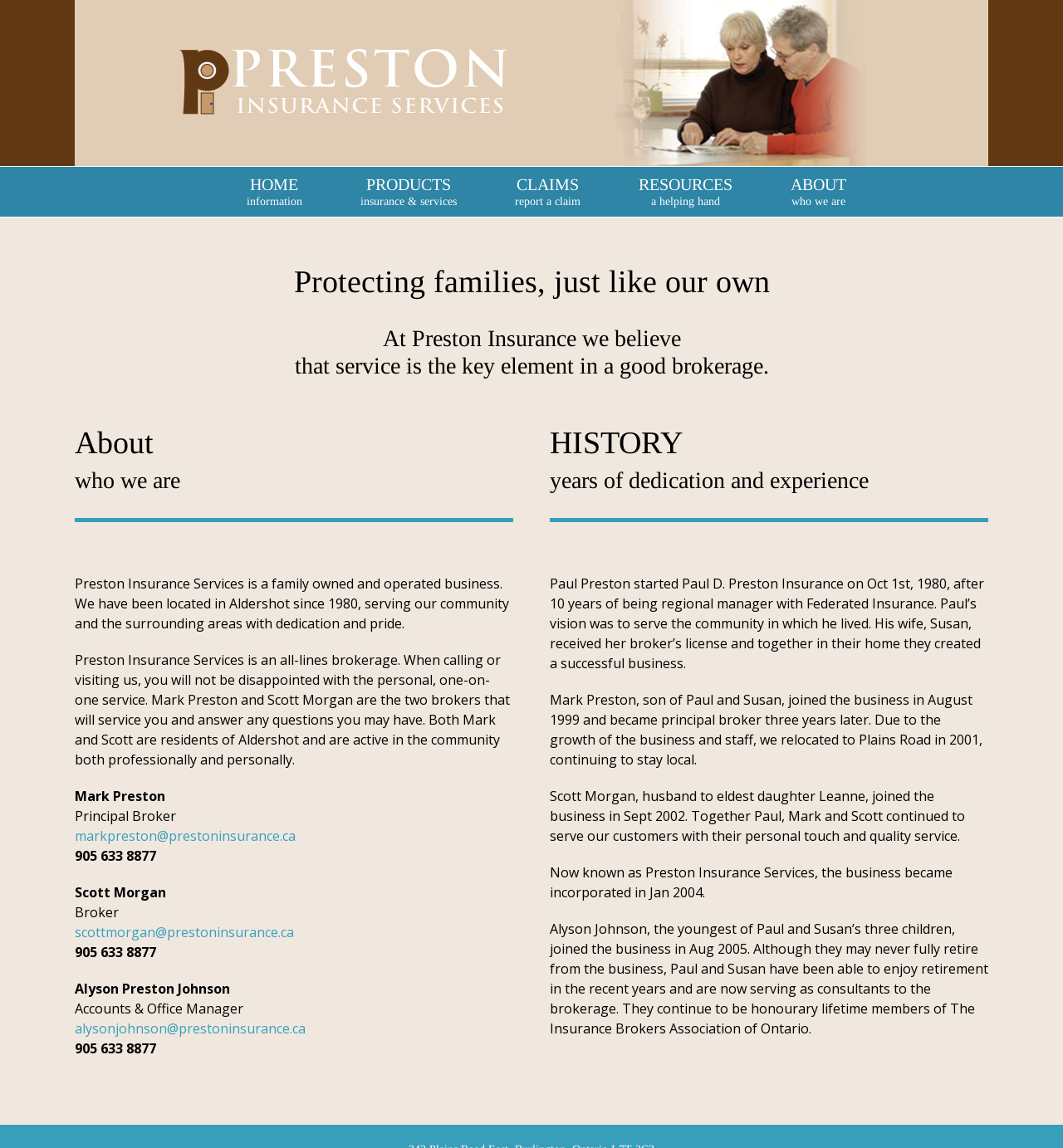What is the role of Mark Preston?
Give a thorough and detailed response to the question.

I found the answer by looking at the static text element that says 'Principal Broker' and is located near the link 'markpreston@prestoninsurance.ca', which suggests that Mark Preston is the principal broker.